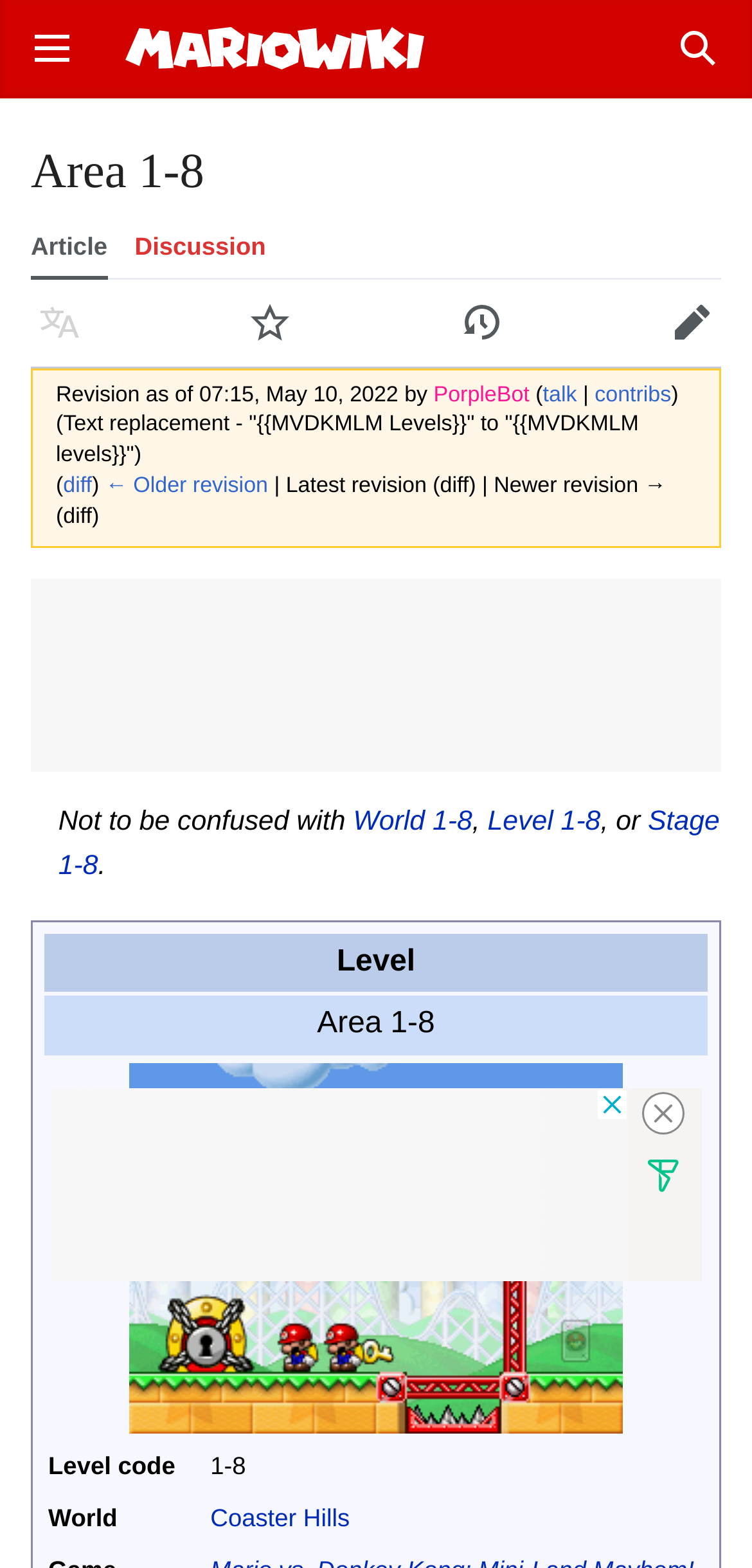Using the provided description: "parent_node: Open main menu", find the bounding box coordinates of the corresponding UI element. The output should be four float numbers between 0 and 1, in the format [left, top, right, bottom].

[0.041, 0.003, 0.074, 0.019]